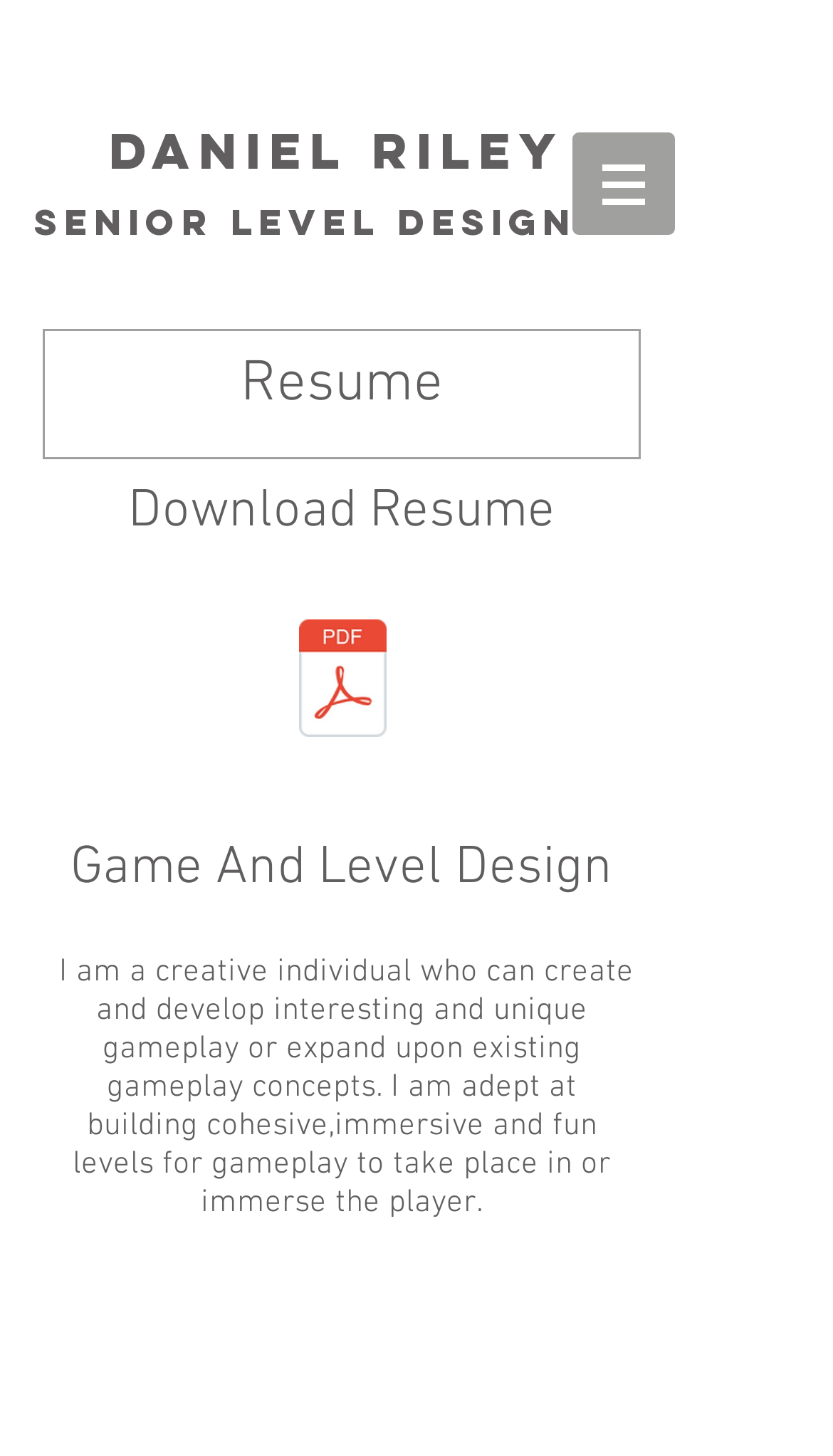Construct a thorough caption encompassing all aspects of the webpage.

The webpage is a personal resume page for Daniel Riley, a senior level designer. At the top right corner, there is a navigation menu labeled "Site" with a button that has a popup menu, accompanied by a small image. 

Below the navigation menu, there is a large heading that spans almost the entire width of the page, displaying Daniel Riley's name and profession. The name "Daniel Riley" is a clickable link, and his profession "senior level designer" is also a separate link.

On the left side of the page, there are three headings stacked vertically. The first heading reads "Resume", the second heading is "Download Resume", and the third heading is "Game And Level Design". Below the "Download Resume" heading, there is a link to download a PDF file named "Resume2023.pdf".

Under the "Game And Level Design" heading, there is a brief paragraph describing Daniel Riley's skills and experience in game and level design. The paragraph is indented and takes up about a quarter of the page's width, starting from the left edge and extending downwards.